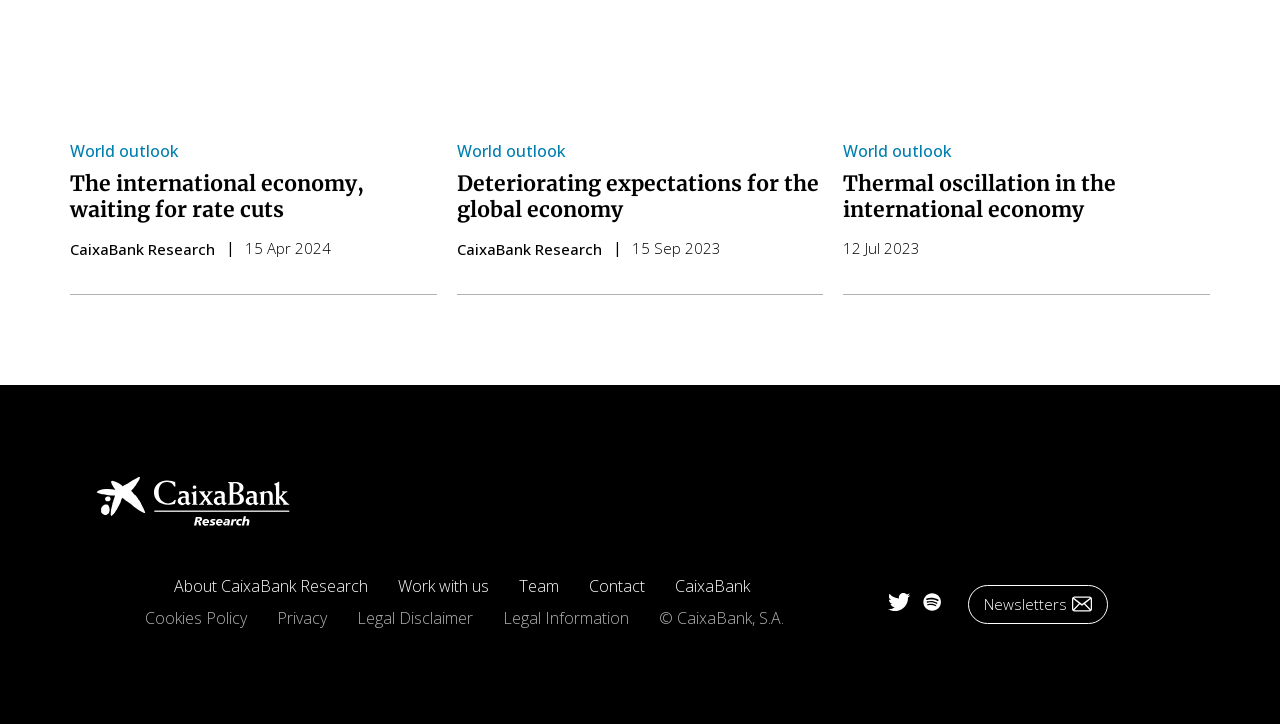Carefully examine the image and provide an in-depth answer to the question: What is the date of the article 'Thermal oscillation in the international economy'?

The date of the article 'Thermal oscillation in the international economy' can be found in the static text element with ID 1107, which contains the text '12 Jul 2023'.